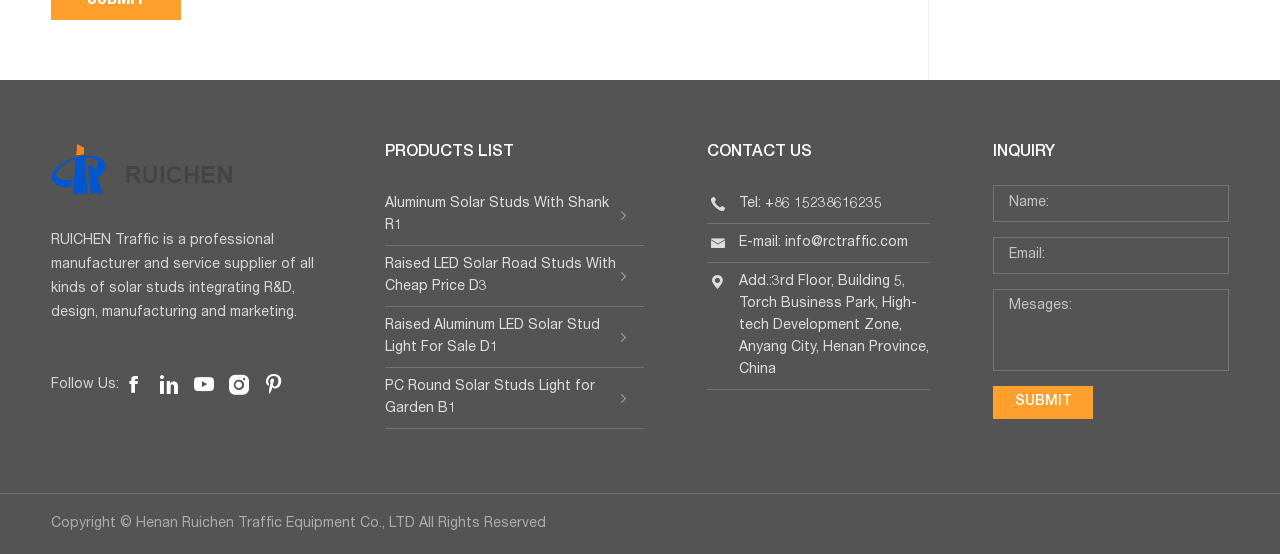Locate the bounding box coordinates of the area where you should click to accomplish the instruction: "Click on the 'INQUIRY NOW' link".

None